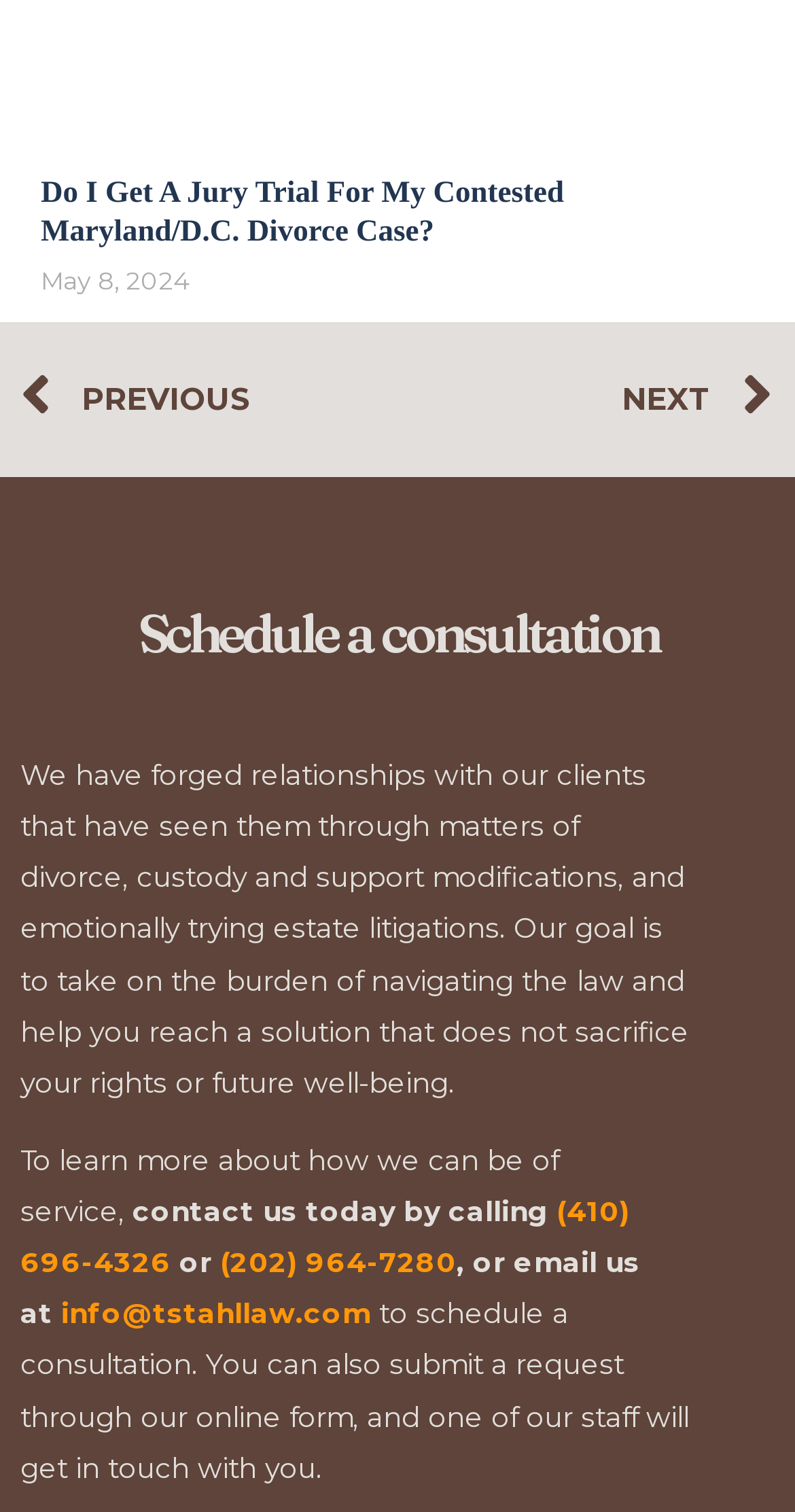Identify the bounding box coordinates for the UI element described as follows: "info@tstahllaw.com". Ensure the coordinates are four float numbers between 0 and 1, formatted as [left, top, right, bottom].

[0.077, 0.858, 0.467, 0.88]